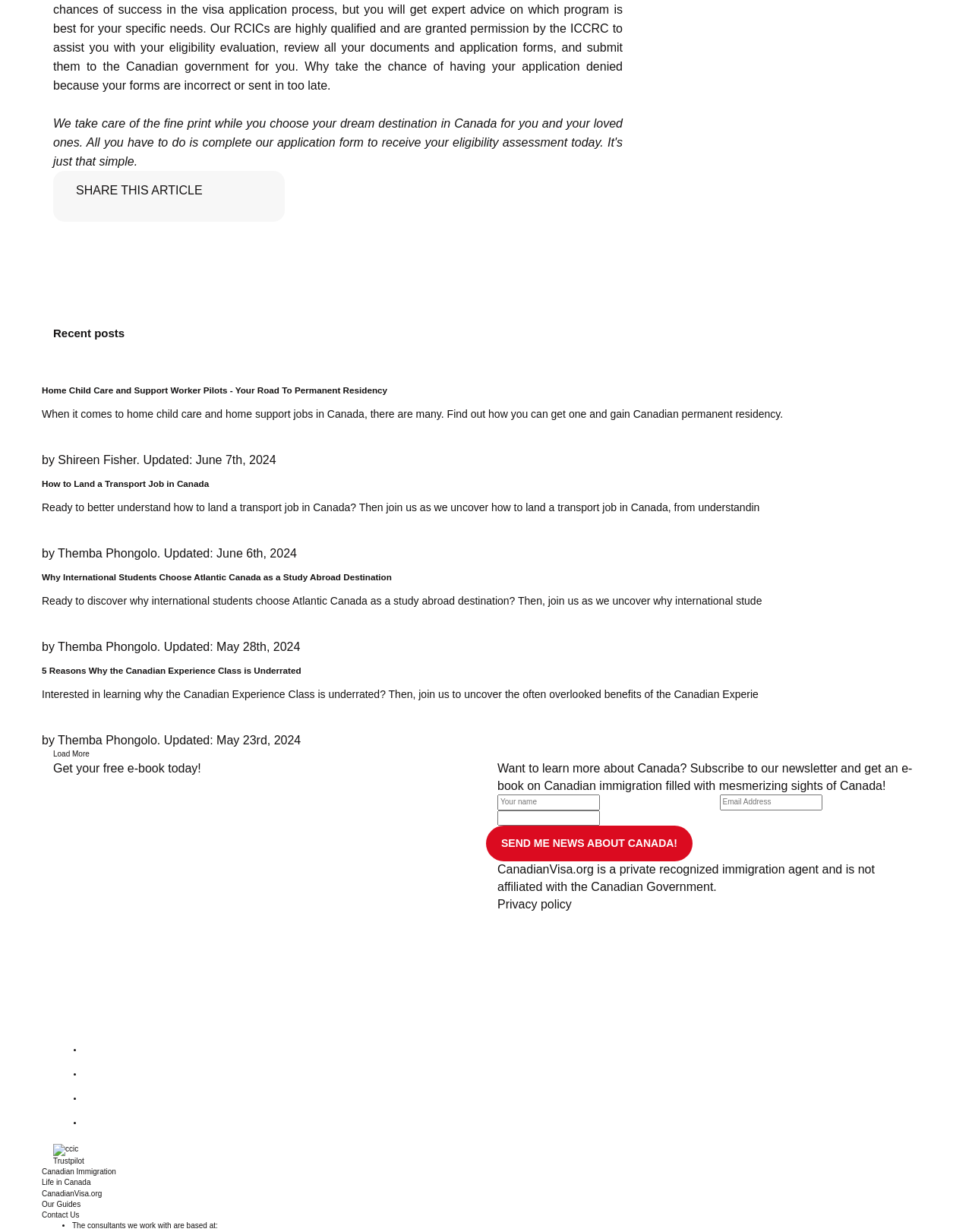Indicate the bounding box coordinates of the element that needs to be clicked to satisfy the following instruction: "read more about Home Child Care and Support Worker Pilots". The coordinates should be four float numbers between 0 and 1, i.e., [left, top, right, bottom].

[0.043, 0.312, 0.957, 0.381]